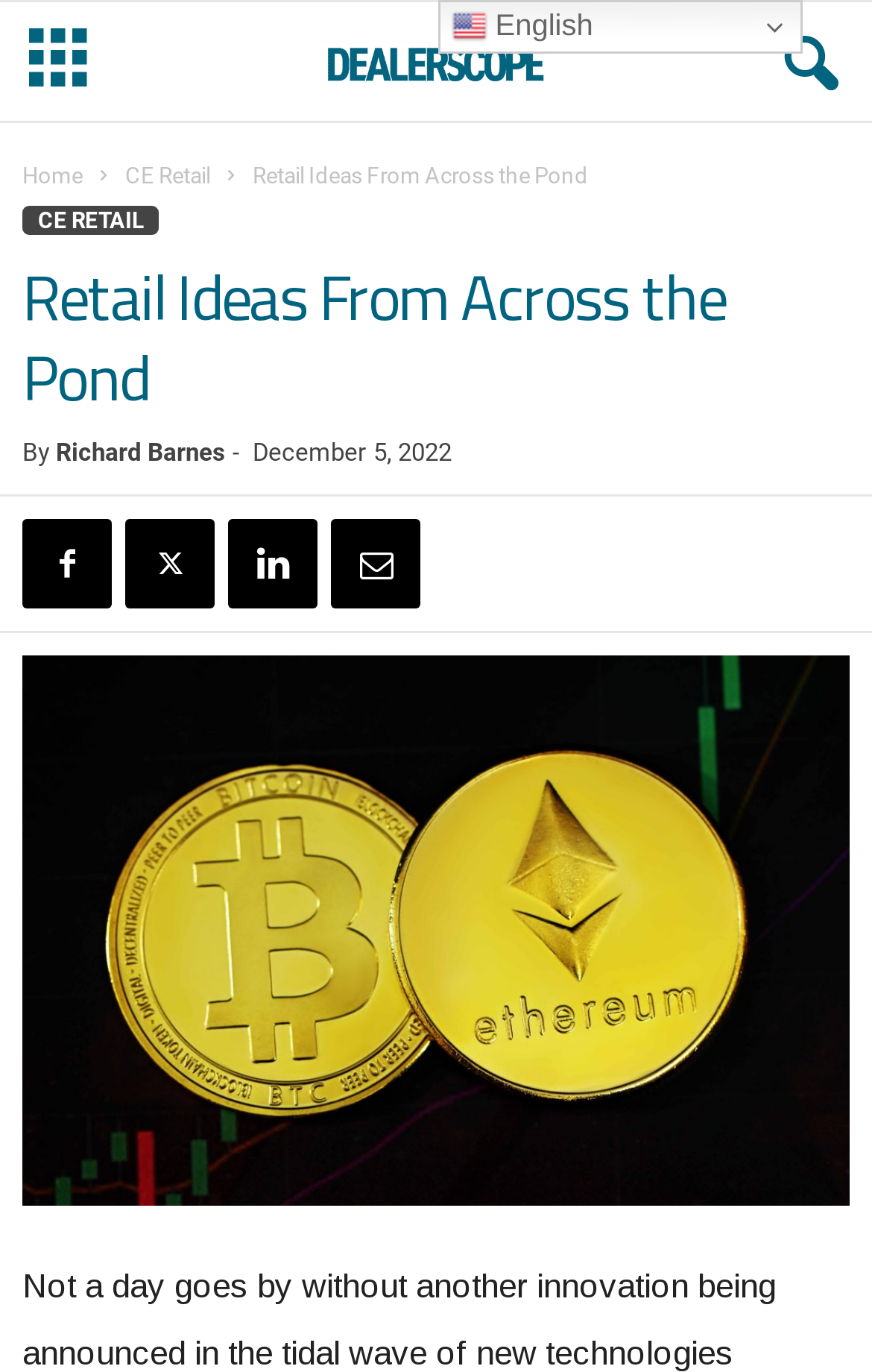Determine the bounding box coordinates of the region that needs to be clicked to achieve the task: "change language to English".

[0.502, 0.0, 0.92, 0.039]